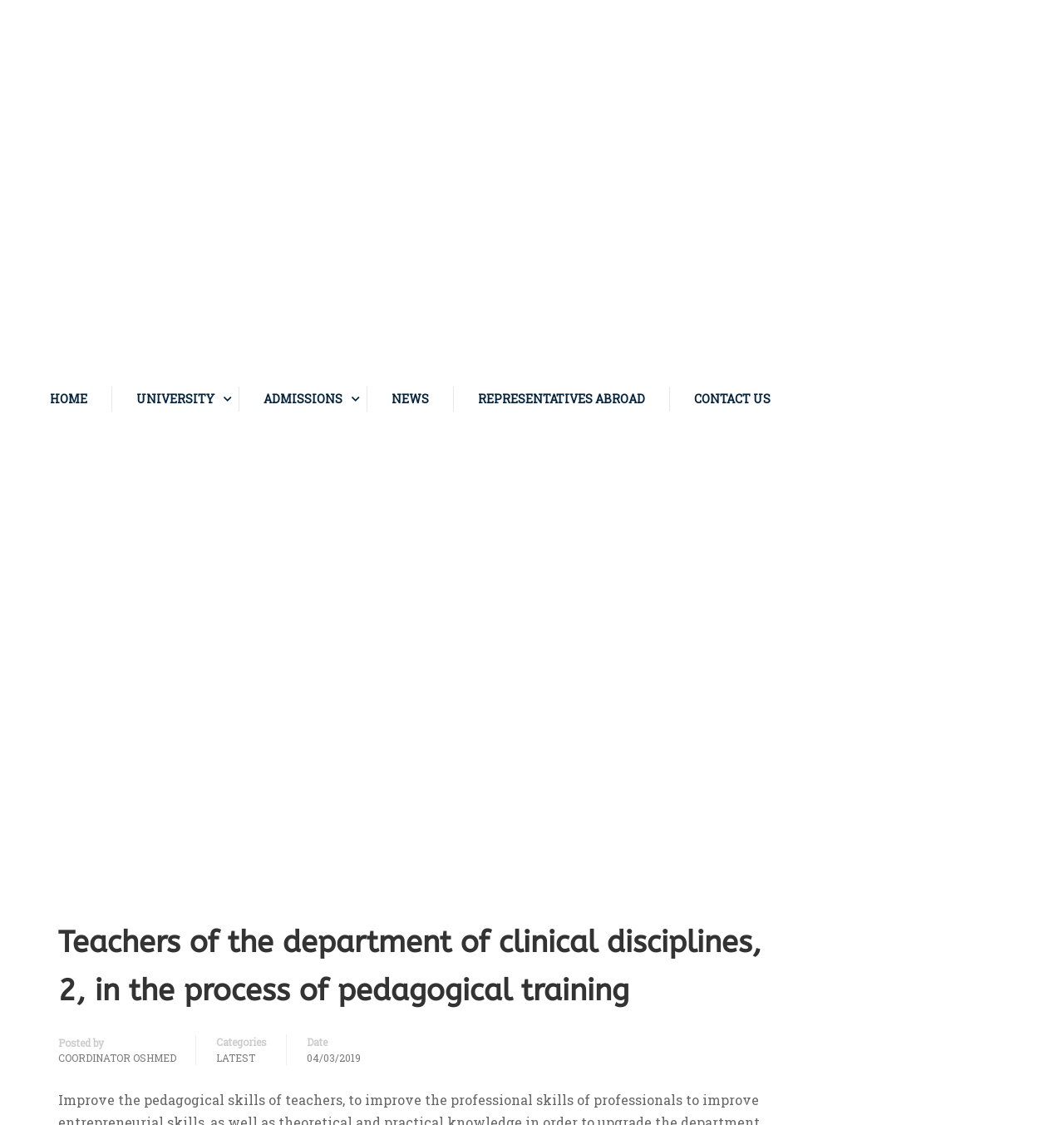Please specify the bounding box coordinates in the format (top-left x, top-left y, bottom-right x, bottom-right y), with values ranging from 0 to 1. Identify the bounding box for the UI component described as follows: Representatives Abroad

[0.426, 0.333, 0.626, 0.377]